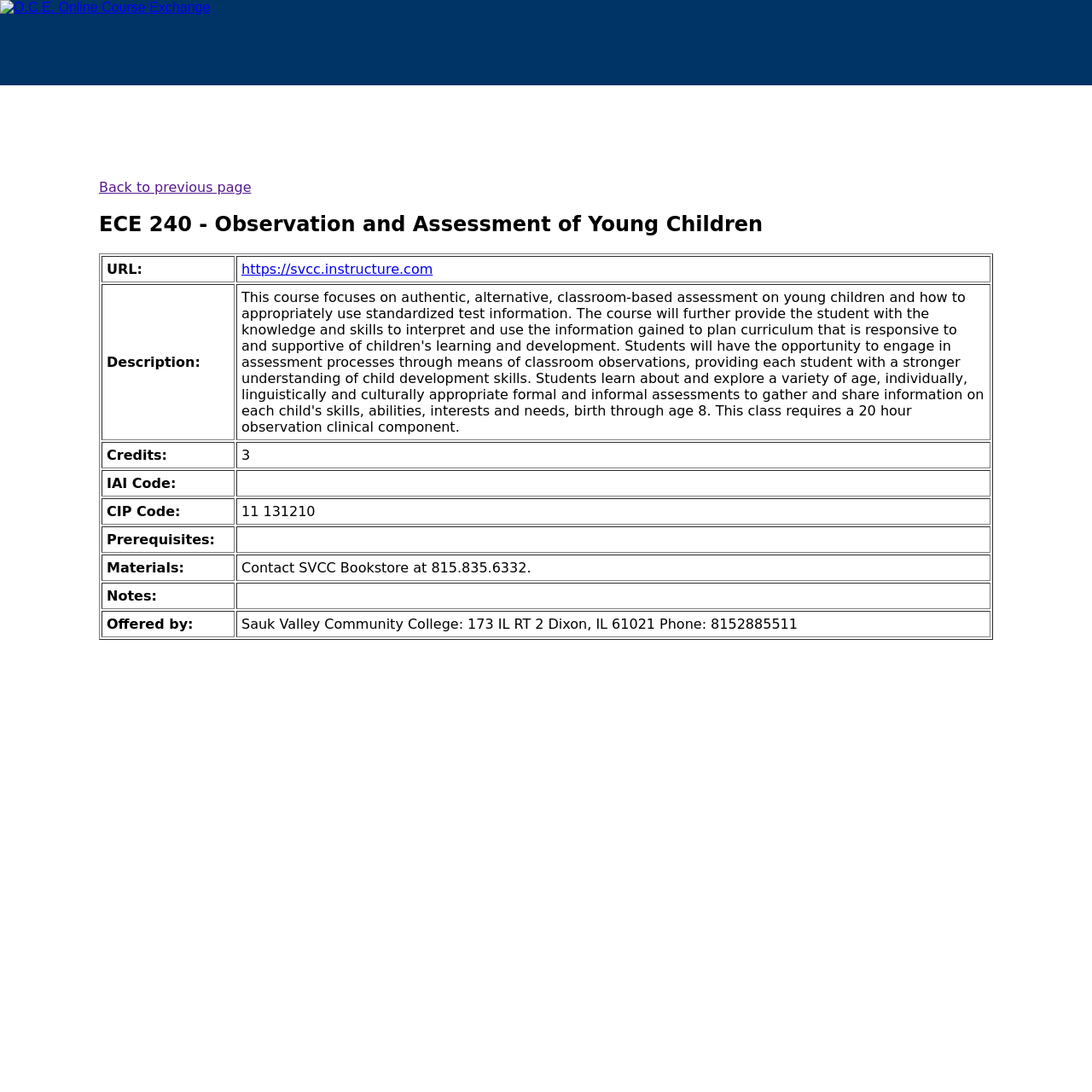Determine the bounding box coordinates for the UI element with the following description: "Back to previous page". The coordinates should be four float numbers between 0 and 1, represented as [left, top, right, bottom].

[0.091, 0.164, 0.23, 0.179]